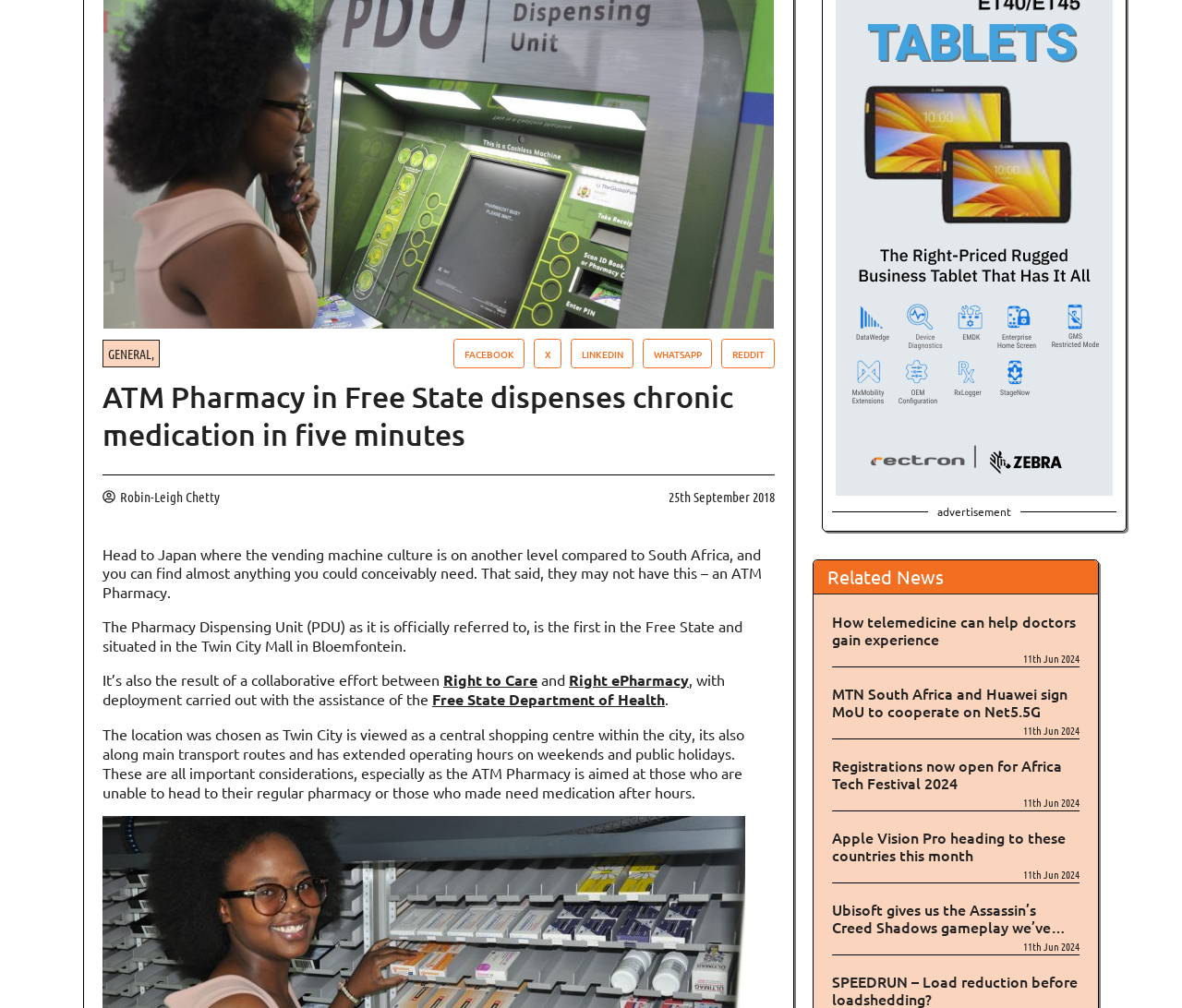Please predict the bounding box coordinates (top-left x, top-left y, bottom-right x, bottom-right y) for the UI element in the screenshot that fits the description: Right ePharmacy

[0.481, 0.664, 0.583, 0.684]